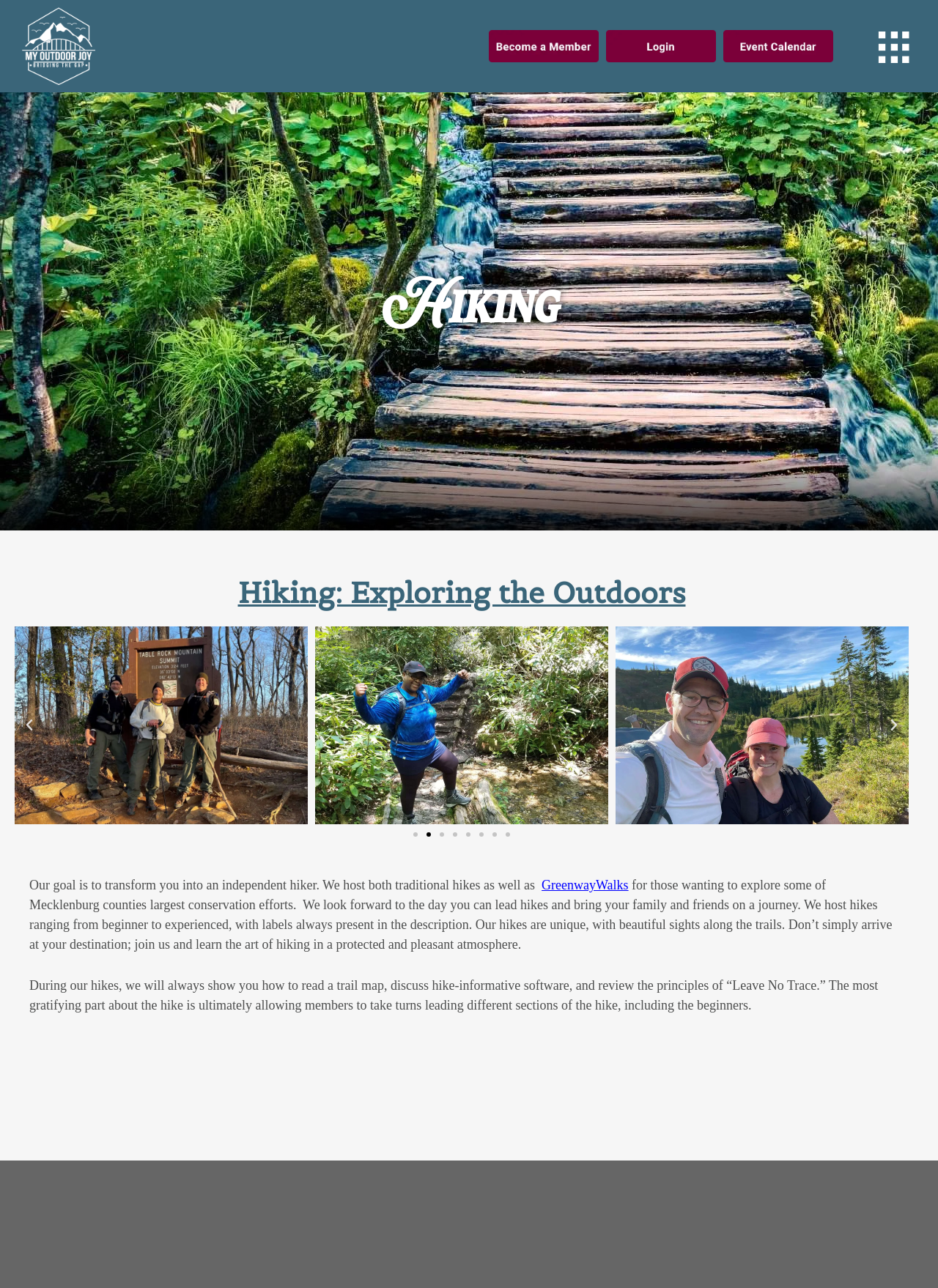How many images are on the main page?
Using the image, answer in one word or phrase.

4